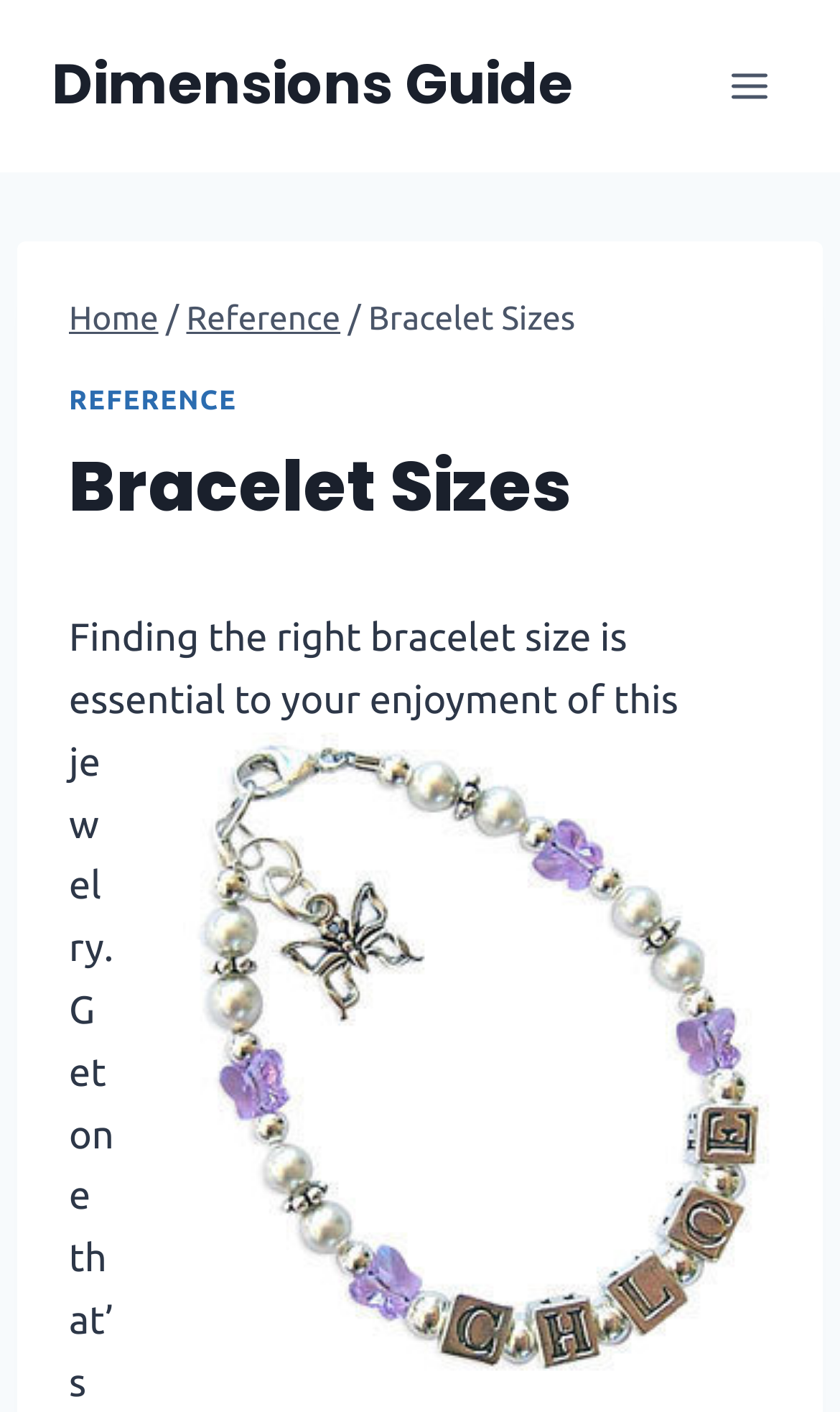What is the importance of finding the right bracelet size?
Ensure your answer is thorough and detailed.

According to the webpage, finding the right bracelet size is essential, implying that it is crucial to get the correct size to ensure a proper fit, comfort, and overall satisfaction with the bracelet.